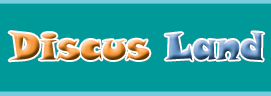What is the color transition of the font in the logo?
Using the image, respond with a single word or phrase.

orange to blue